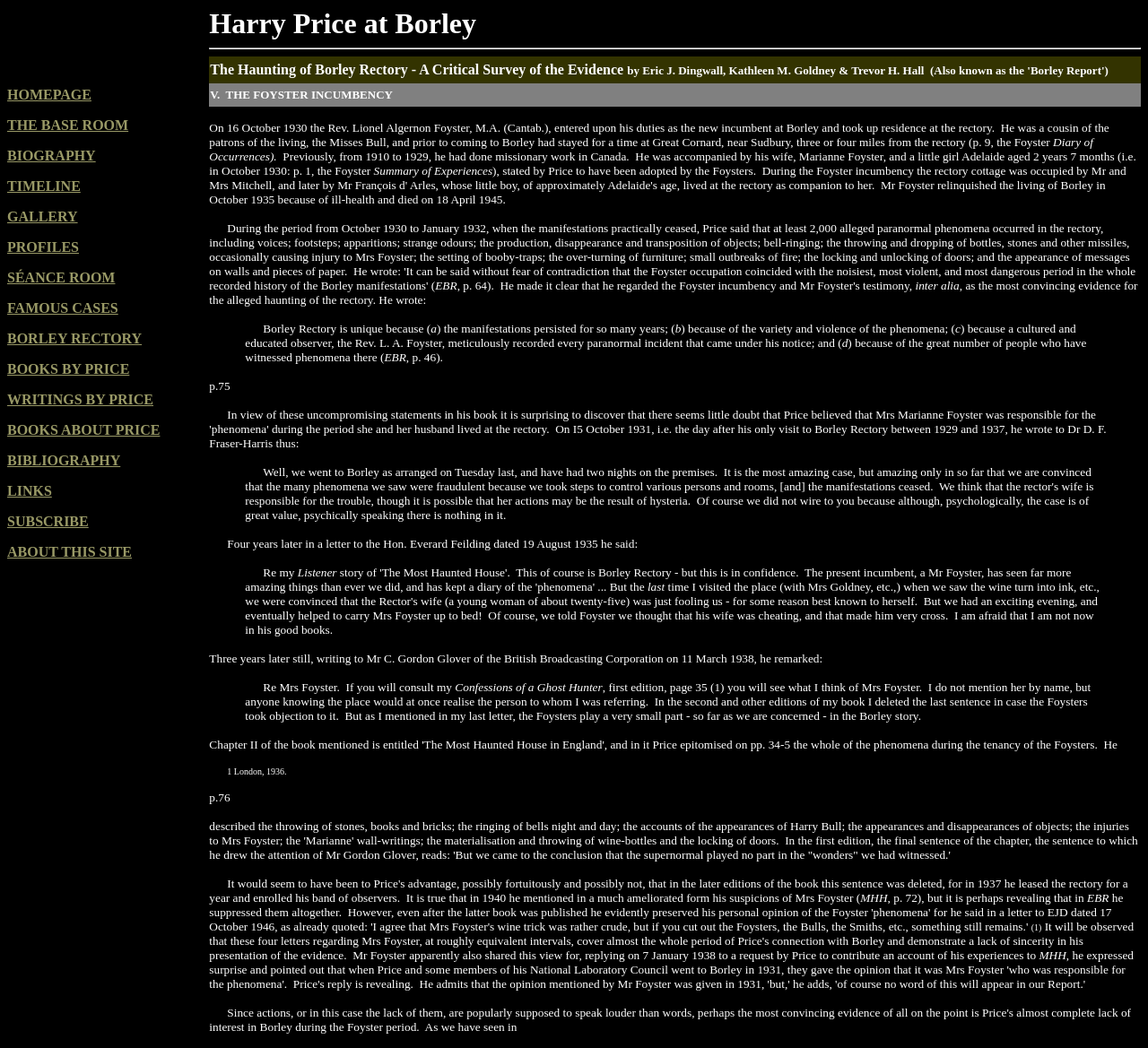Using the given element description, provide the bounding box coordinates (top-left x, top-left y, bottom-right x, bottom-right y) for the corresponding UI element in the screenshot: PROFILES

[0.006, 0.228, 0.069, 0.243]